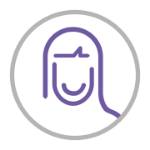What is the demeanor of the figure in the icon?
Answer the question with a single word or phrase, referring to the image.

Approachable and friendly